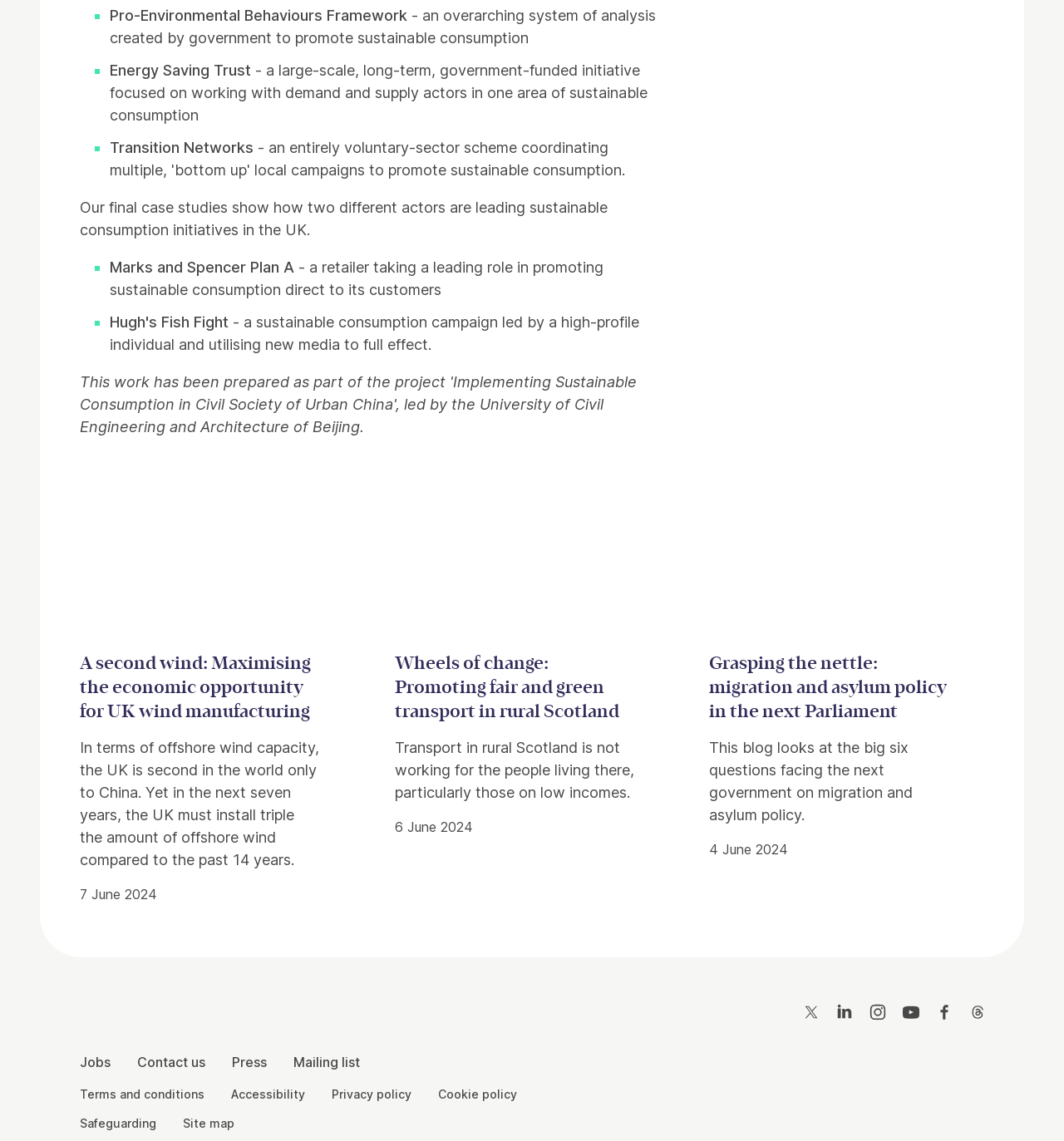What is the title of the first related item?
Please provide a single word or phrase as your answer based on the image.

A second wind